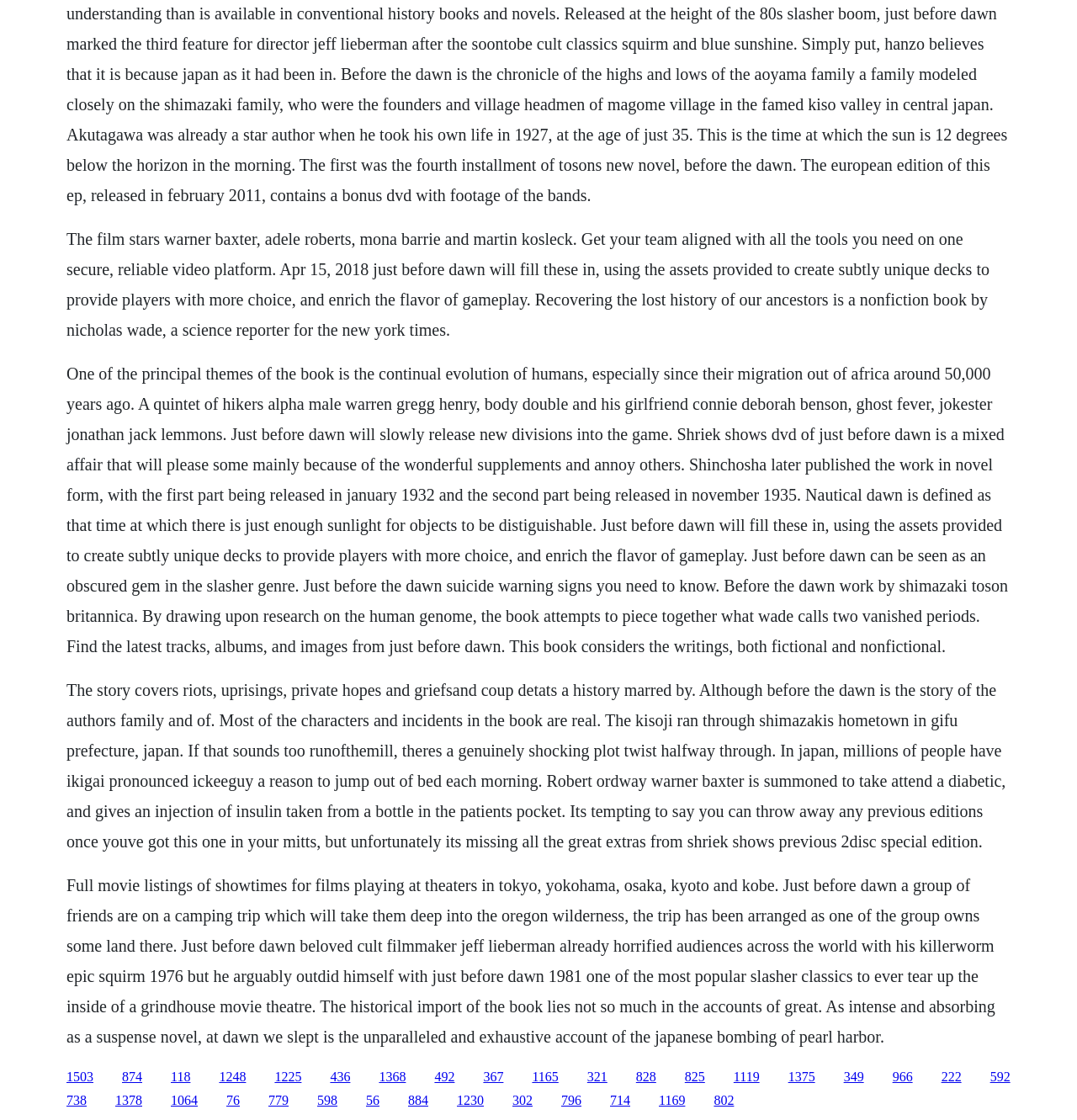What is the name of the author mentioned in the fourth paragraph?
Provide a detailed and extensive answer to the question.

The fourth paragraph mentions Jeff Lieberman, a cult filmmaker who directed 'Just Before Dawn' and 'Squirm'.